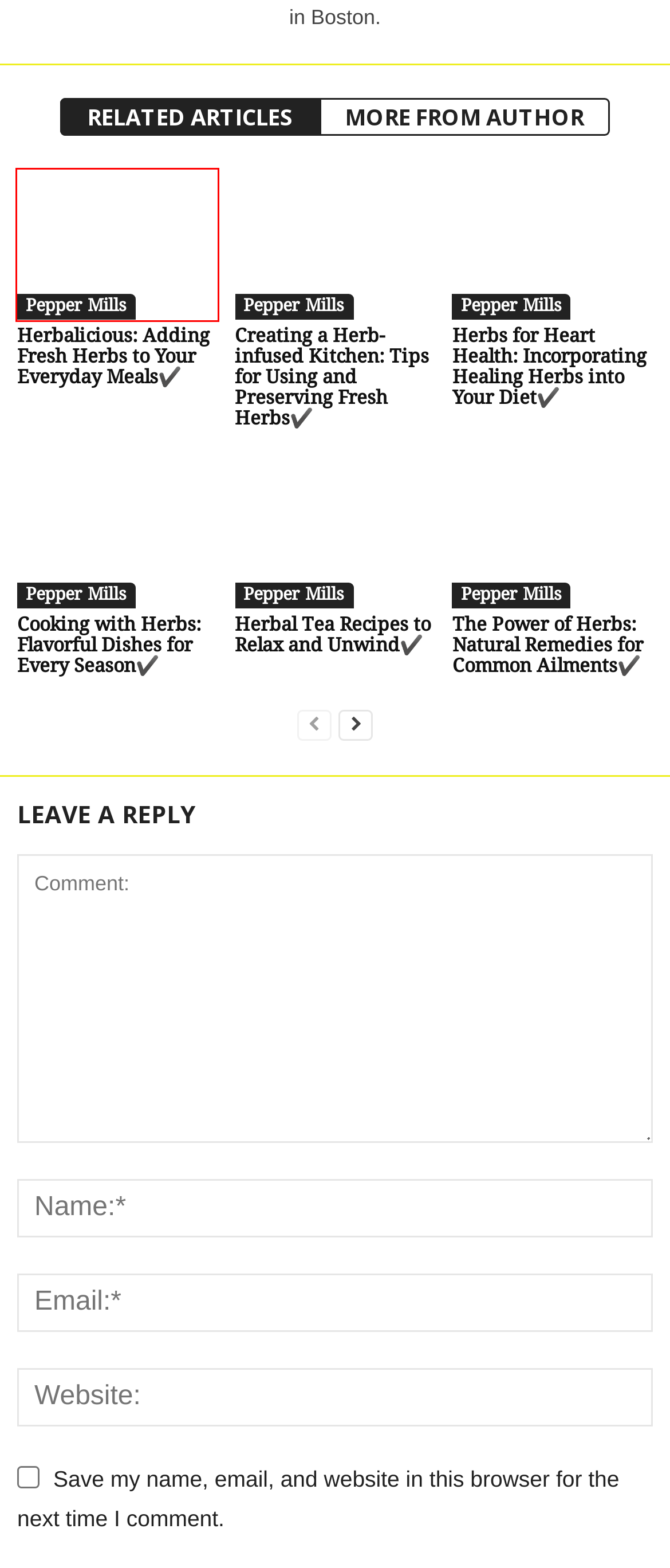Review the screenshot of a webpage containing a red bounding box around an element. Select the description that best matches the new webpage after clicking the highlighted element. The options are:
A. Herbs for Heart Health: Incorporating Healing Herbs into Your Diet✔️ - Special Magic Kitchen
B. Cooking with Herbs: Flavorful Dishes for Every Season✔️ - Special Magic Kitchen
C. Herbal Tea Recipes to Relax and Unwind✔️ - Special Magic Kitchen
D. Herbalicious: Adding Fresh Herbs to Your Everyday Meals✔️ - Special Magic Kitchen
E. Jenny, Author at Special Magic Kitchen
F. Creating a Herb-infused Kitchen: Tips for Using and Preserving Fresh Herbs✔️ - Special Magic Kitchen
G. Reverse osmosis and clean water systems (RO)
H. The Power of Herbs: Natural Remedies for Common Ailments✔️ - Special Magic Kitchen

D